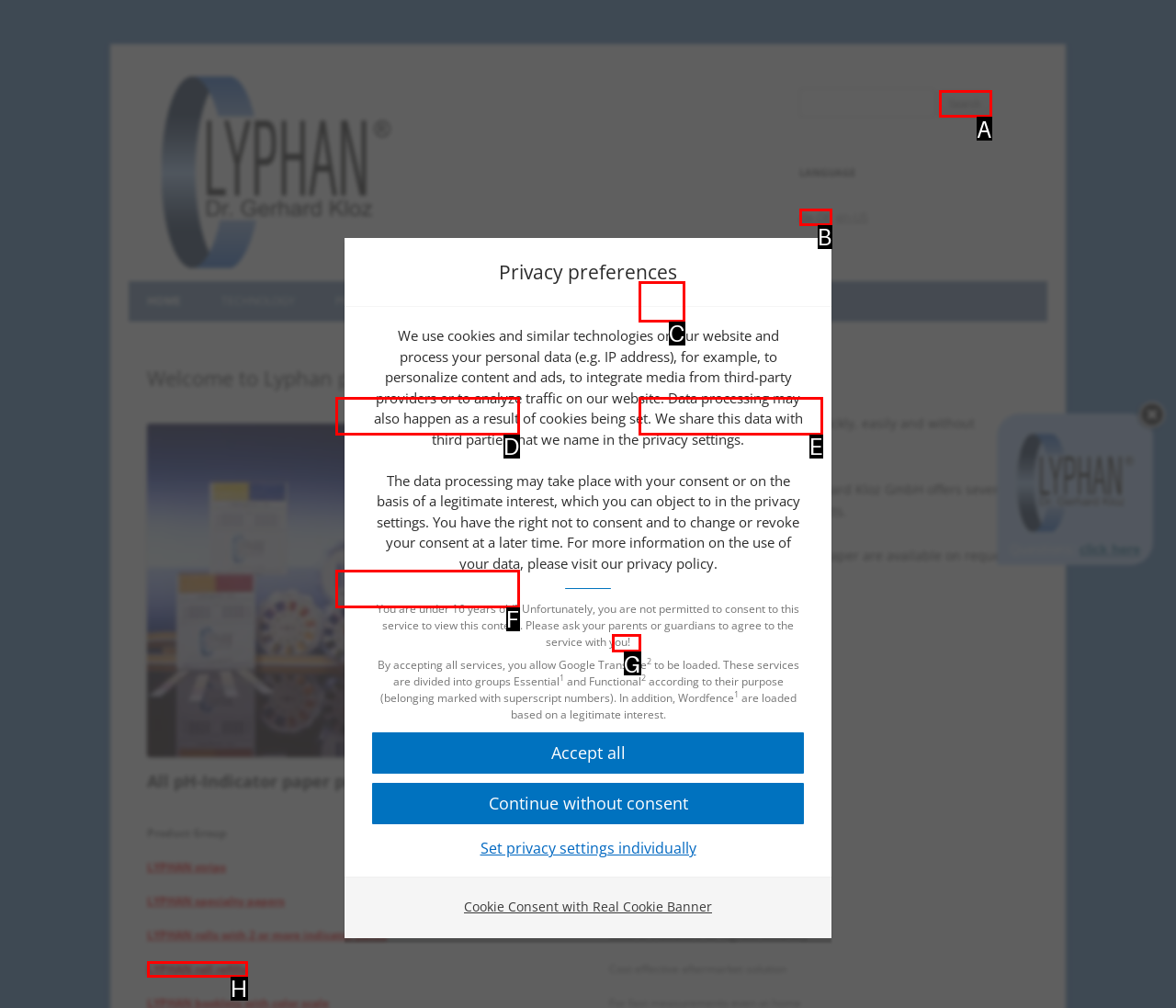Identify the option that corresponds to: parent_node: Search for: value="Search"
Respond with the corresponding letter from the choices provided.

A